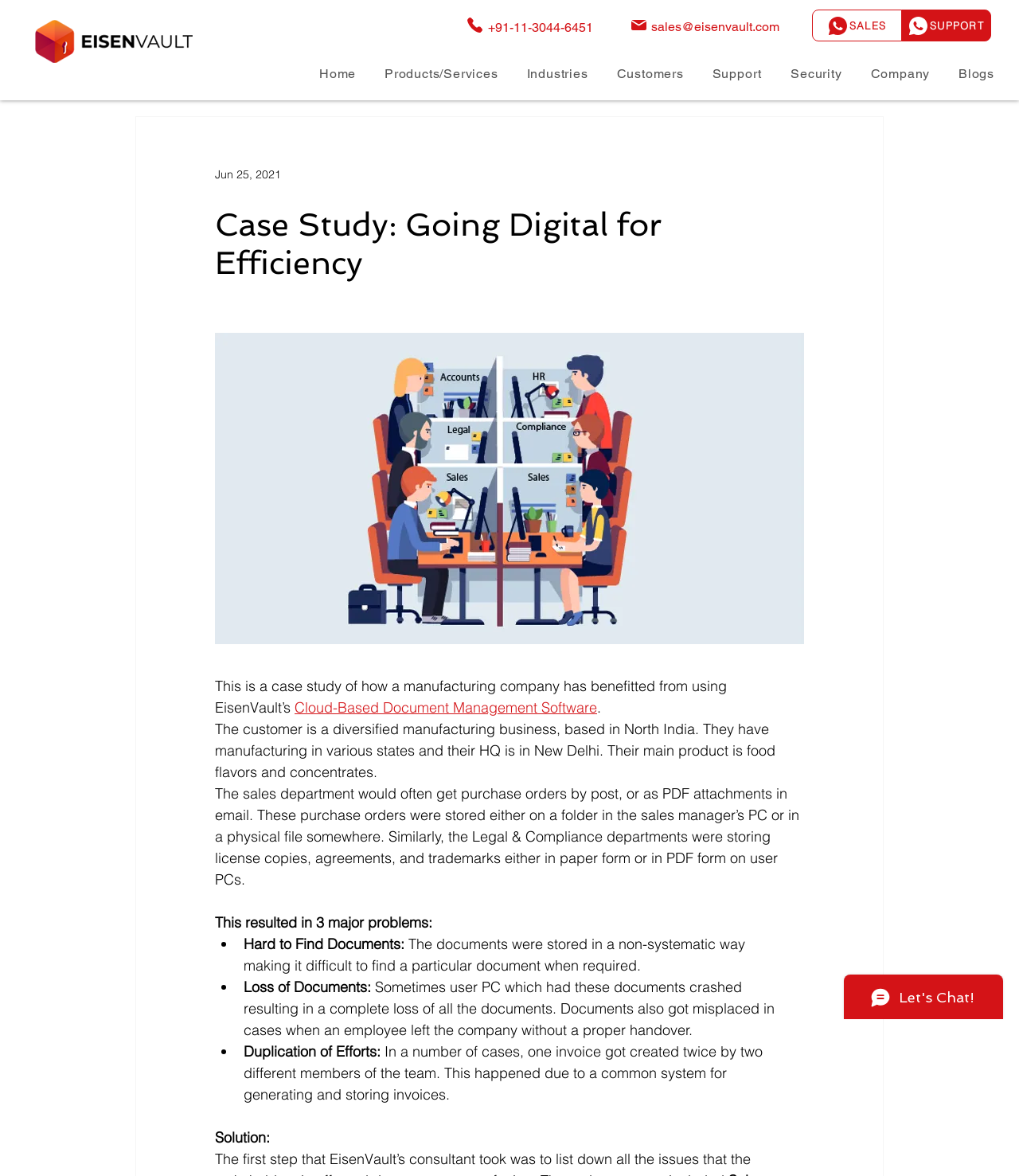Please give a concise answer to this question using a single word or phrase: 
What were the three major problems faced by the company?

Hard to find documents, Loss of documents, Duplication of efforts